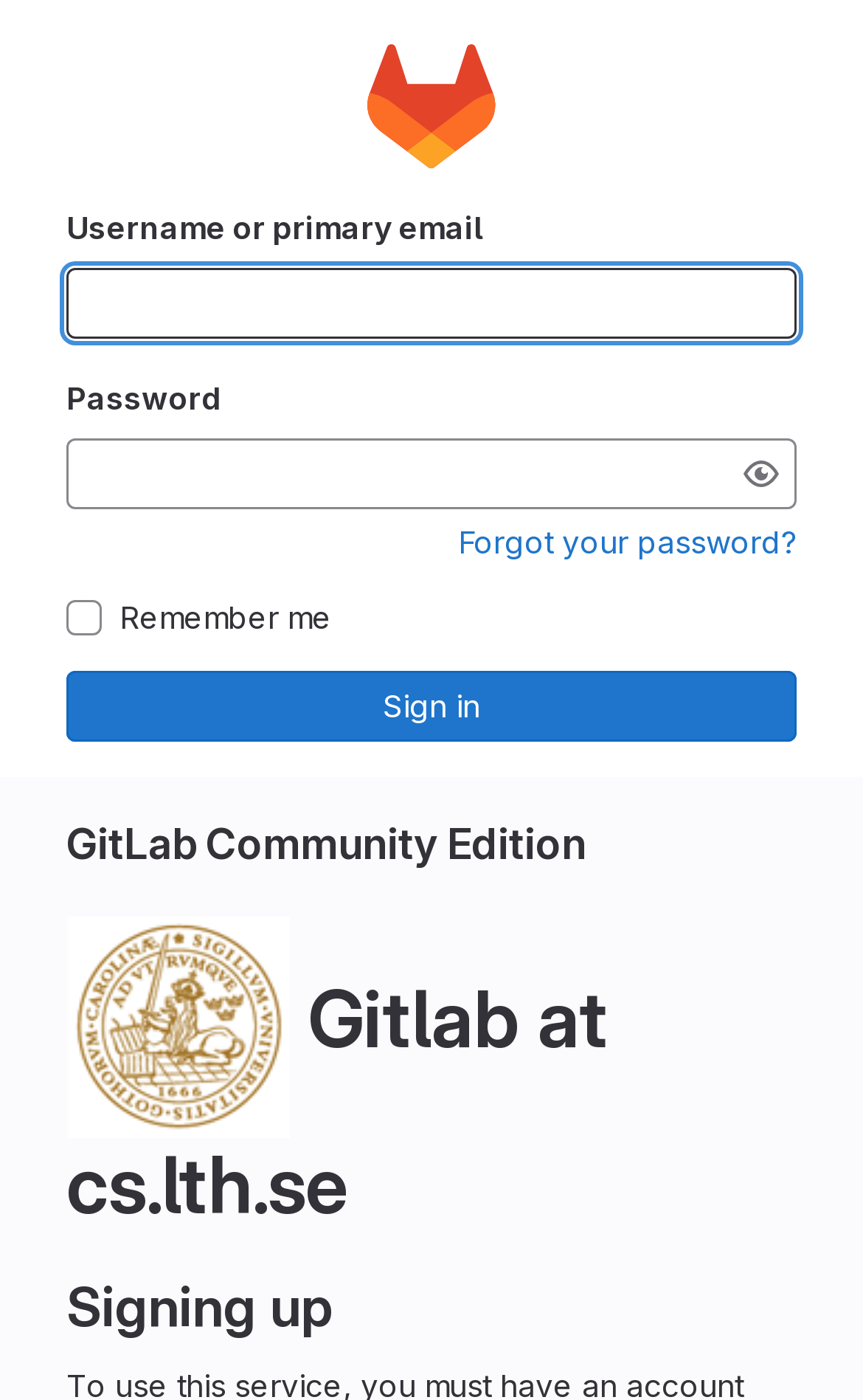Please determine the bounding box of the UI element that matches this description: Sign in. The coordinates should be given as (top-left x, top-left y, bottom-right x, bottom-right y), with all values between 0 and 1.

[0.077, 0.479, 0.923, 0.53]